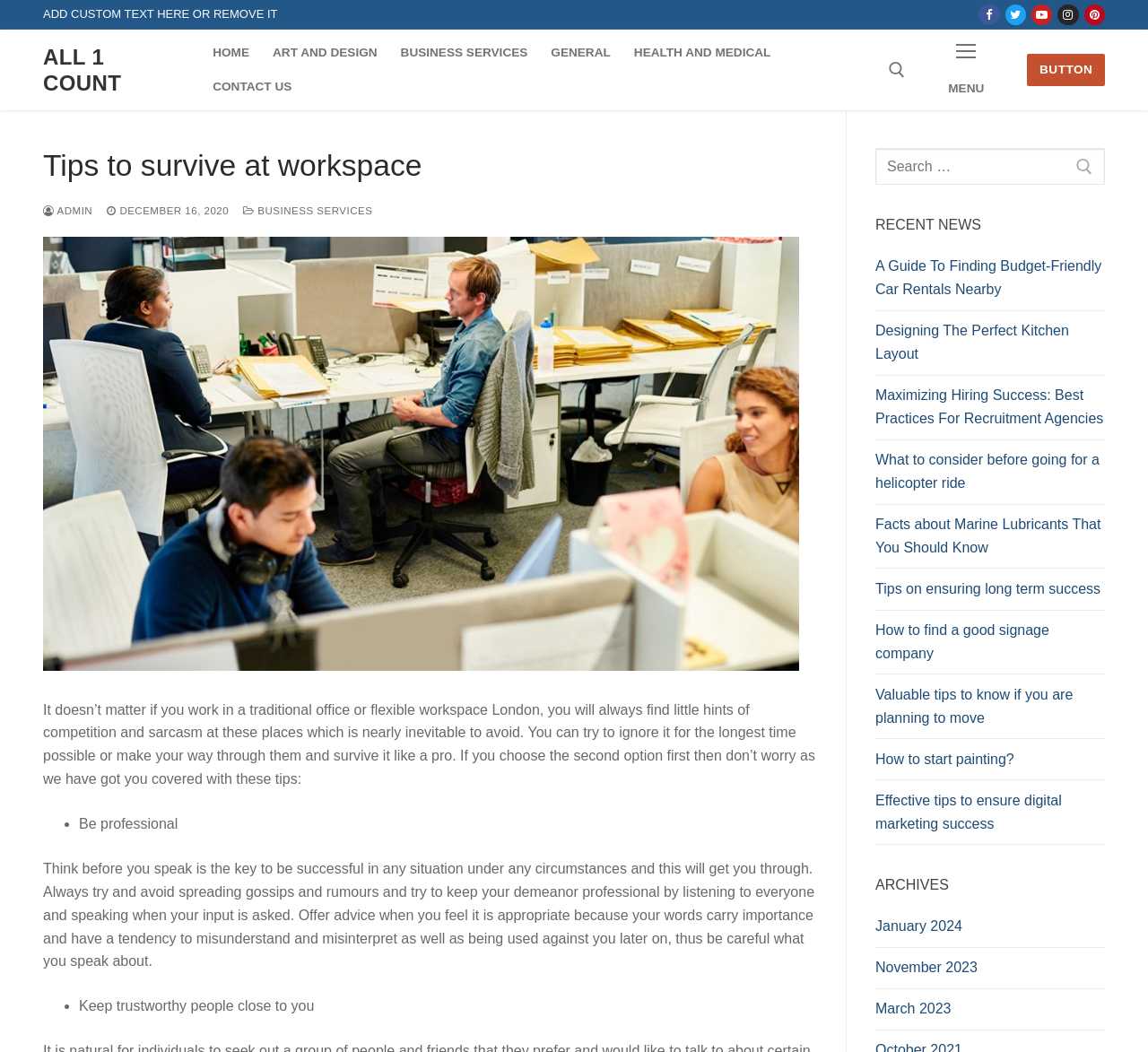Please determine the bounding box coordinates of the area that needs to be clicked to complete this task: 'Search for something in the search tool'. The coordinates must be four float numbers between 0 and 1, formatted as [left, top, right, bottom].

[0.762, 0.141, 0.962, 0.176]